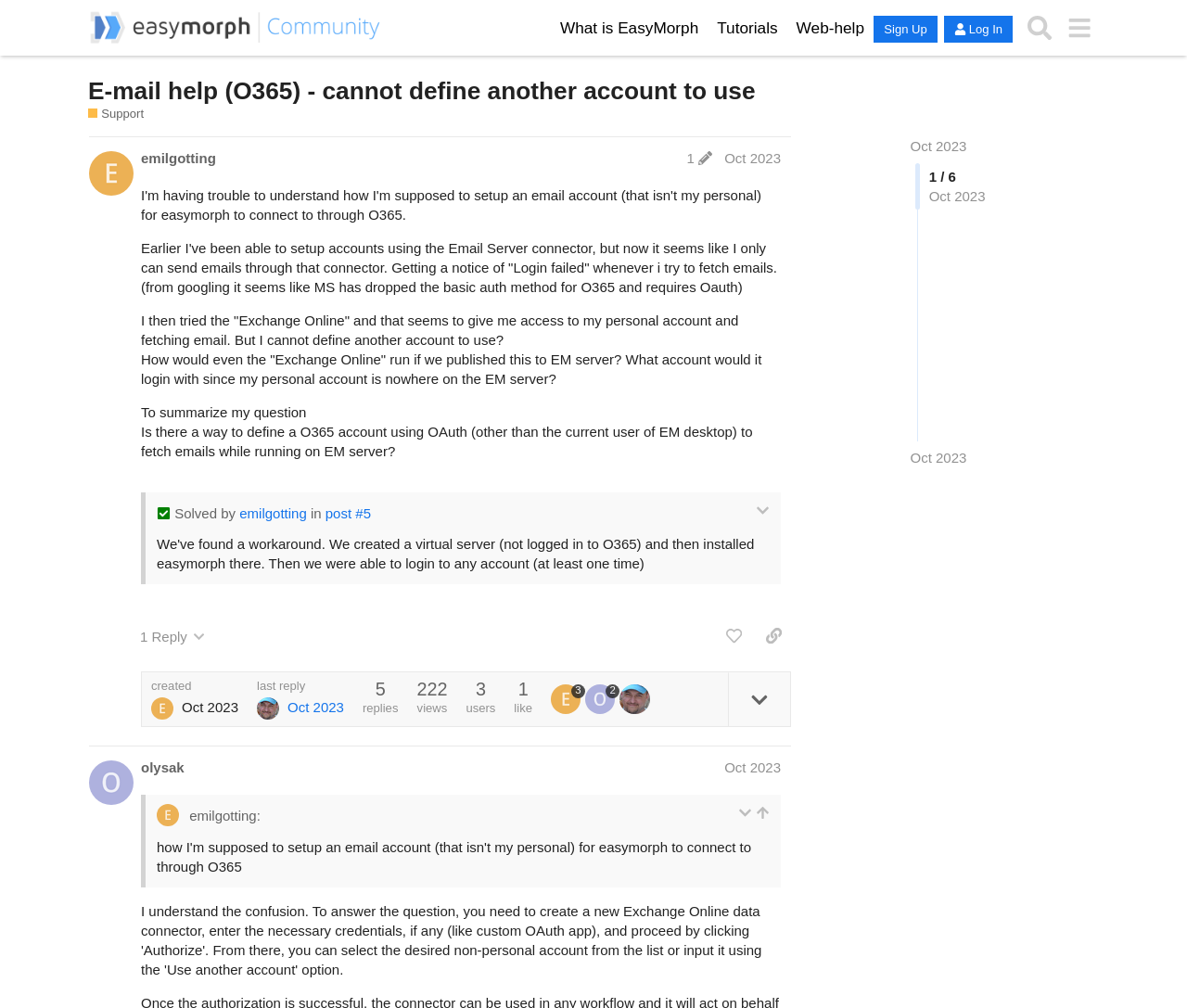Please specify the bounding box coordinates in the format (top-left x, top-left y, bottom-right x, bottom-right y), with values ranging from 0 to 1. Identify the bounding box for the UI component described as follows: What is EasyMorph

[0.472, 0.017, 0.588, 0.039]